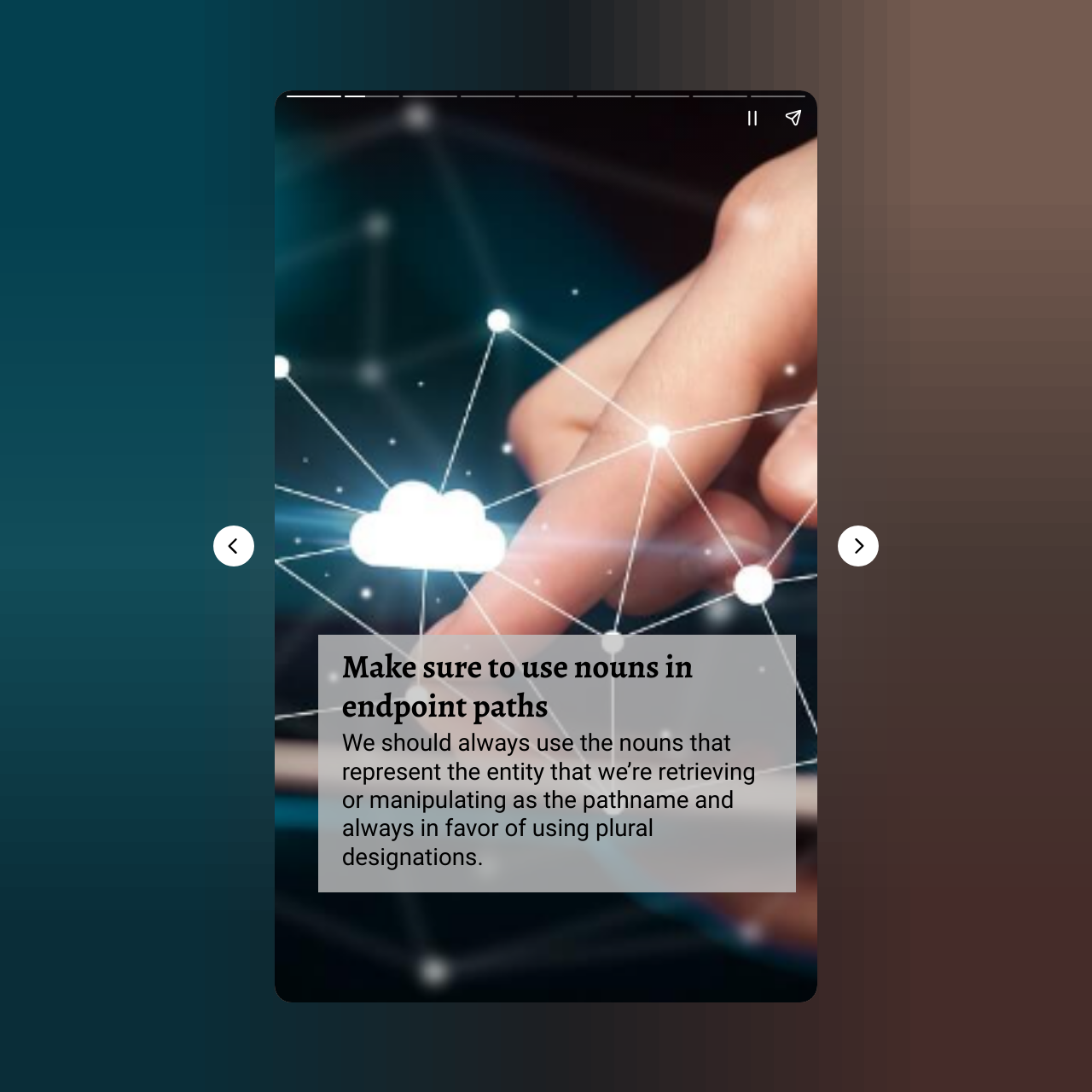How many buttons are there on the webpage?
Look at the screenshot and provide an in-depth answer.

There are five buttons on the webpage, including 'Pause story', 'Share story', 'Previous page', 'Next page', and an unnamed button.